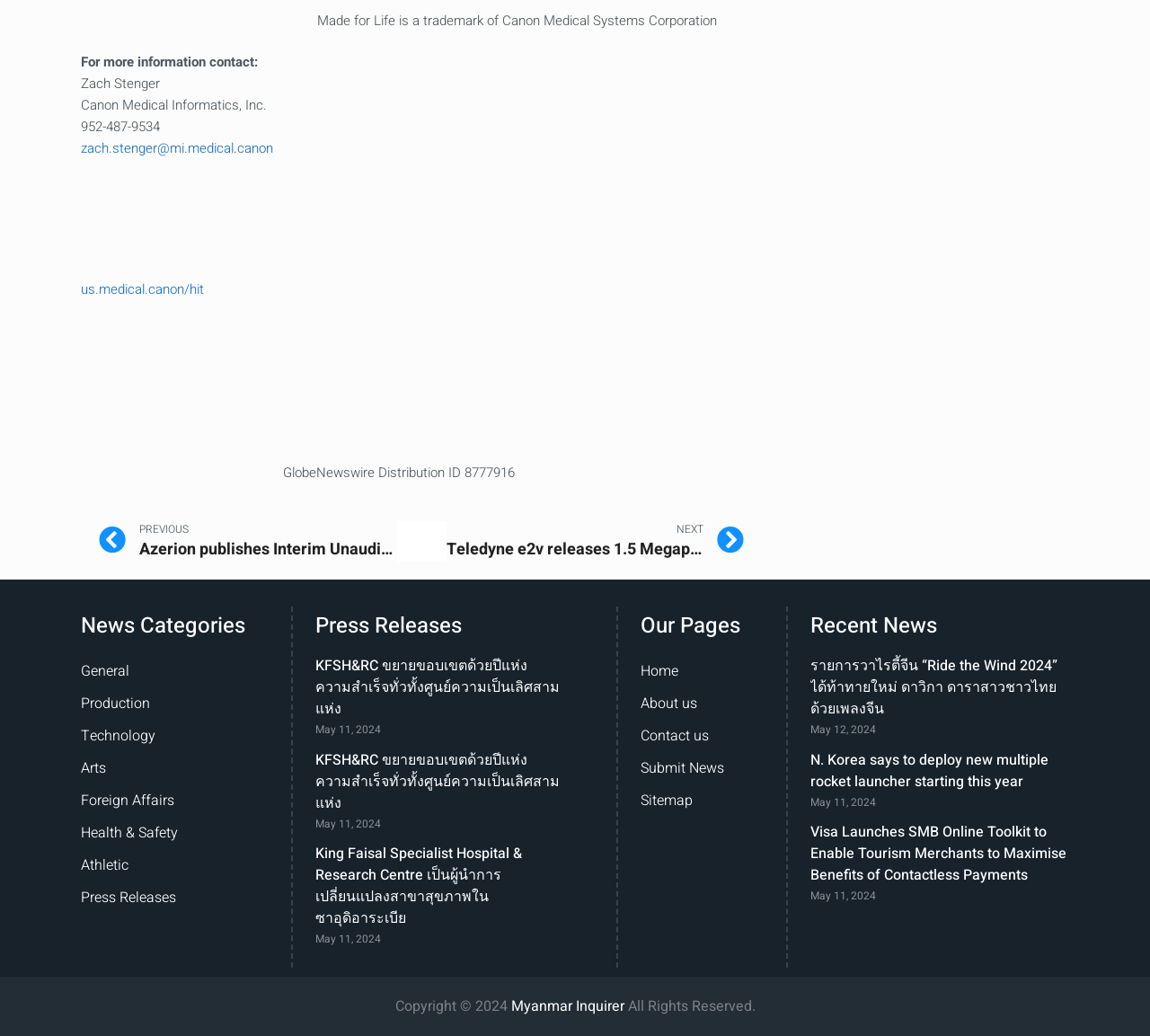What is the copyright year?
Please give a detailed and elaborate answer to the question.

I found the copyright information at the bottom of the page, which states 'Copyright © 2024'. The copyright year is 2024.